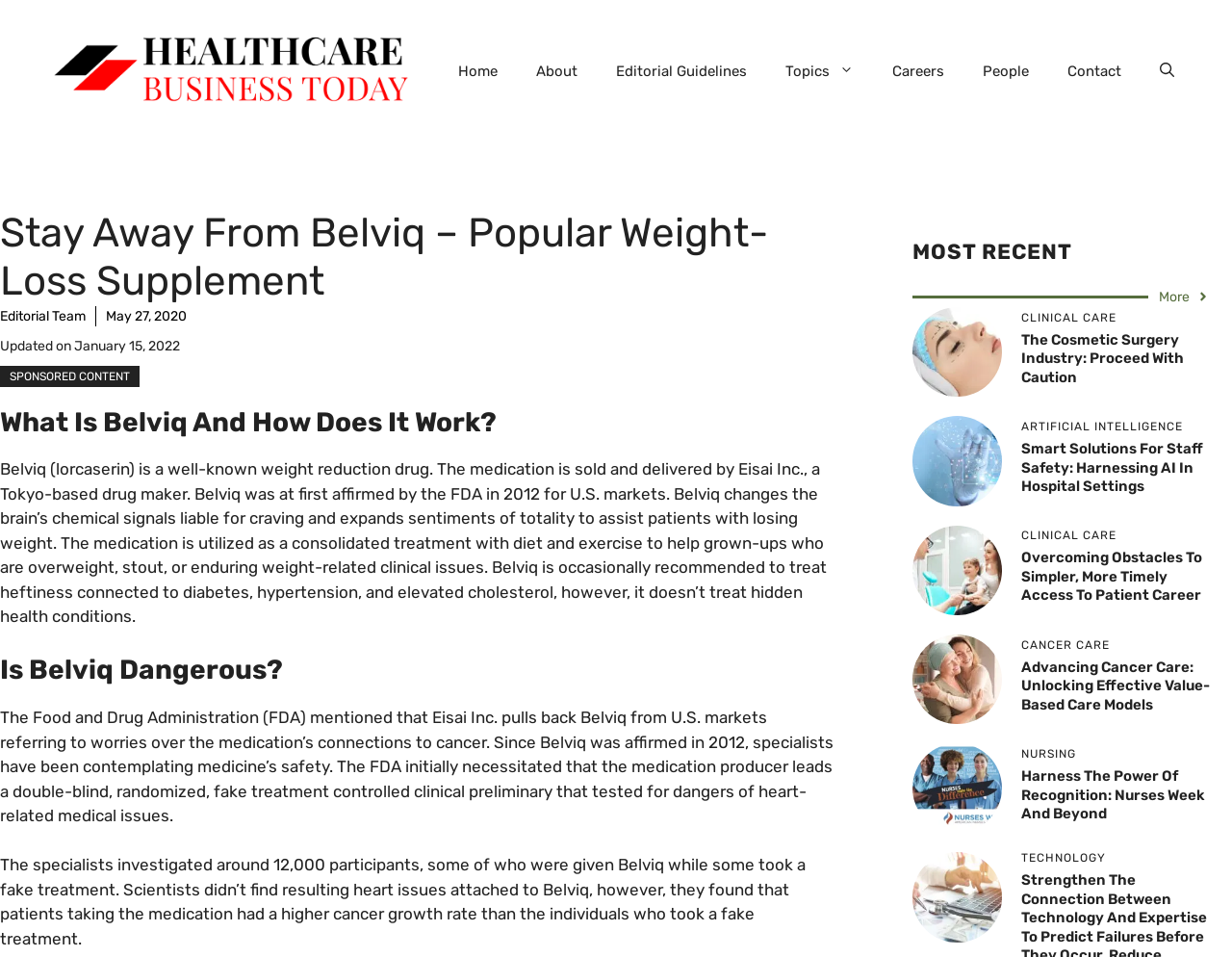Identify the bounding box coordinates of the part that should be clicked to carry out this instruction: "Click on the 'Home' link".

[0.356, 0.044, 0.42, 0.104]